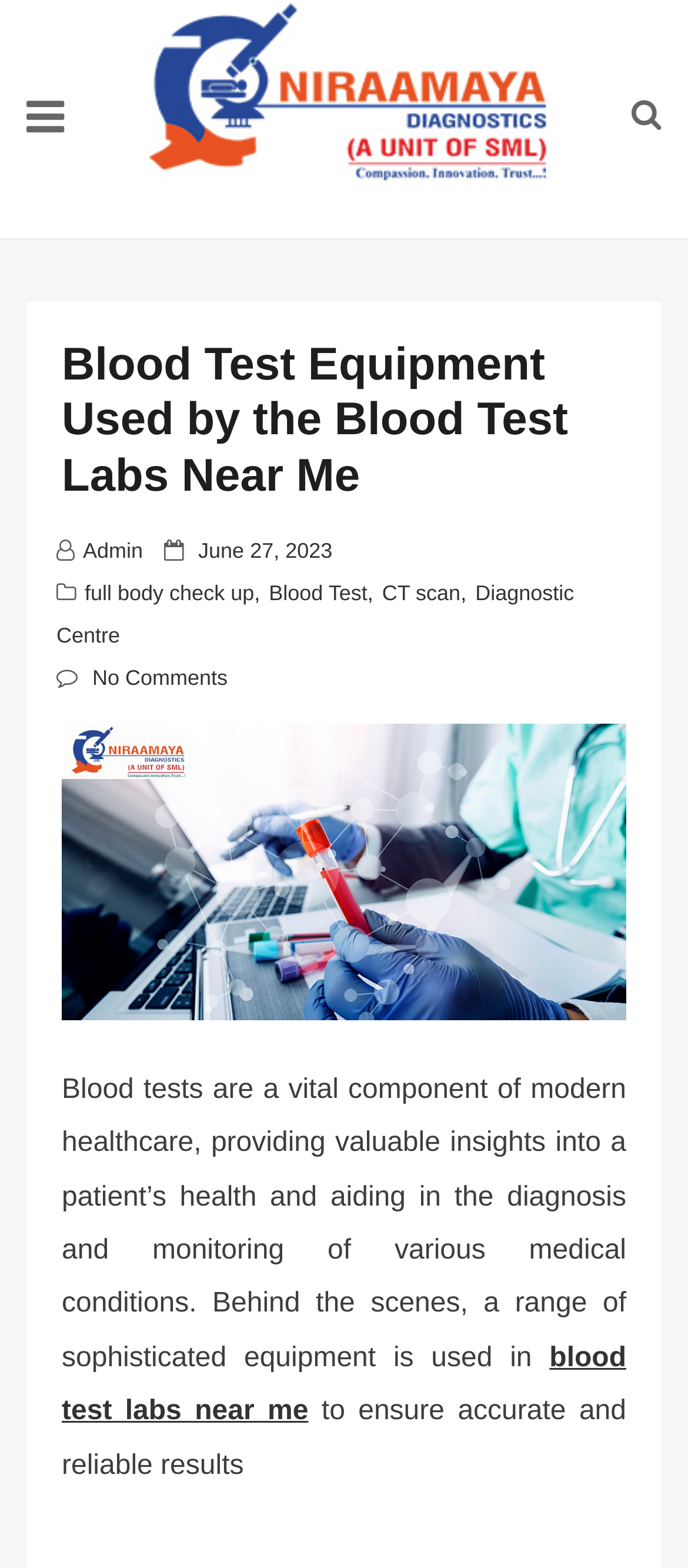Could you indicate the bounding box coordinates of the region to click in order to complete this instruction: "Visit full body check up page".

[0.123, 0.371, 0.369, 0.387]